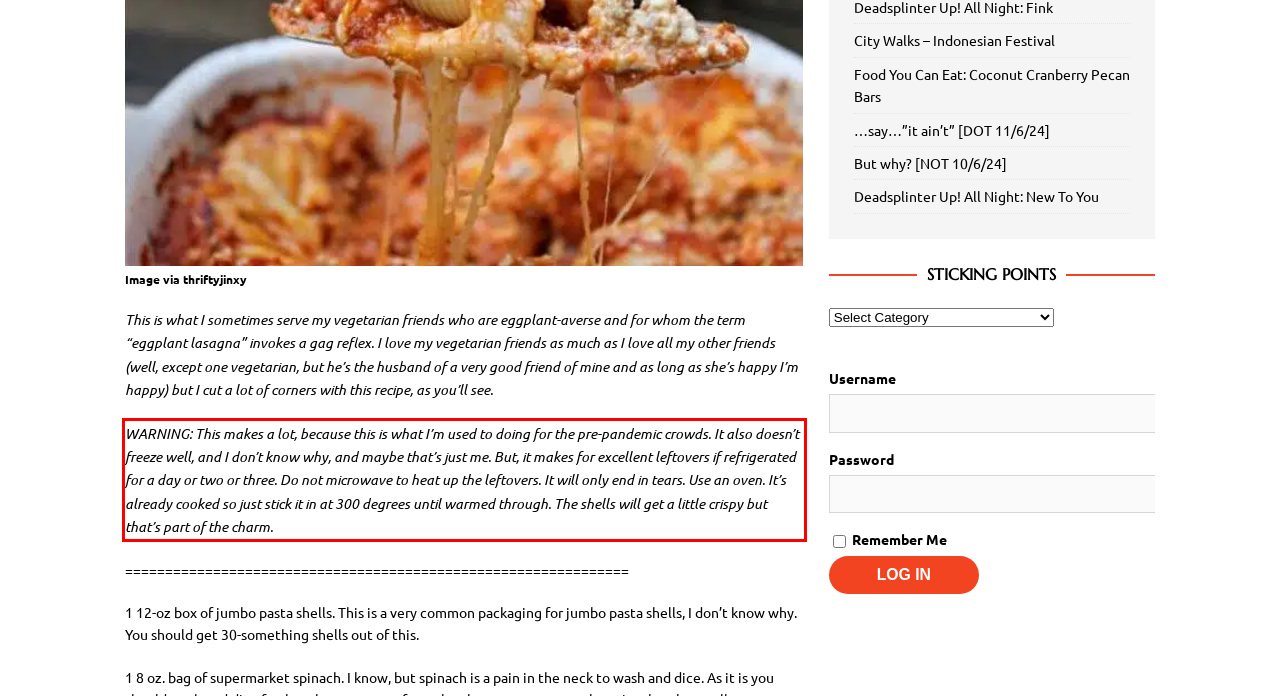You are provided with a screenshot of a webpage that includes a red bounding box. Extract and generate the text content found within the red bounding box.

WARNING: This makes a lot, because this is what I’m used to doing for the pre-pandemic crowds. It also doesn’t freeze well, and I don’t know why, and maybe that’s just me. But, it makes for excellent leftovers if refrigerated for a day or two or three. Do not microwave to heat up the leftovers. It will only end in tears. Use an oven. It’s already cooked so just stick it in at 300 degrees until warmed through. The shells will get a little crispy but that’s part of the charm.